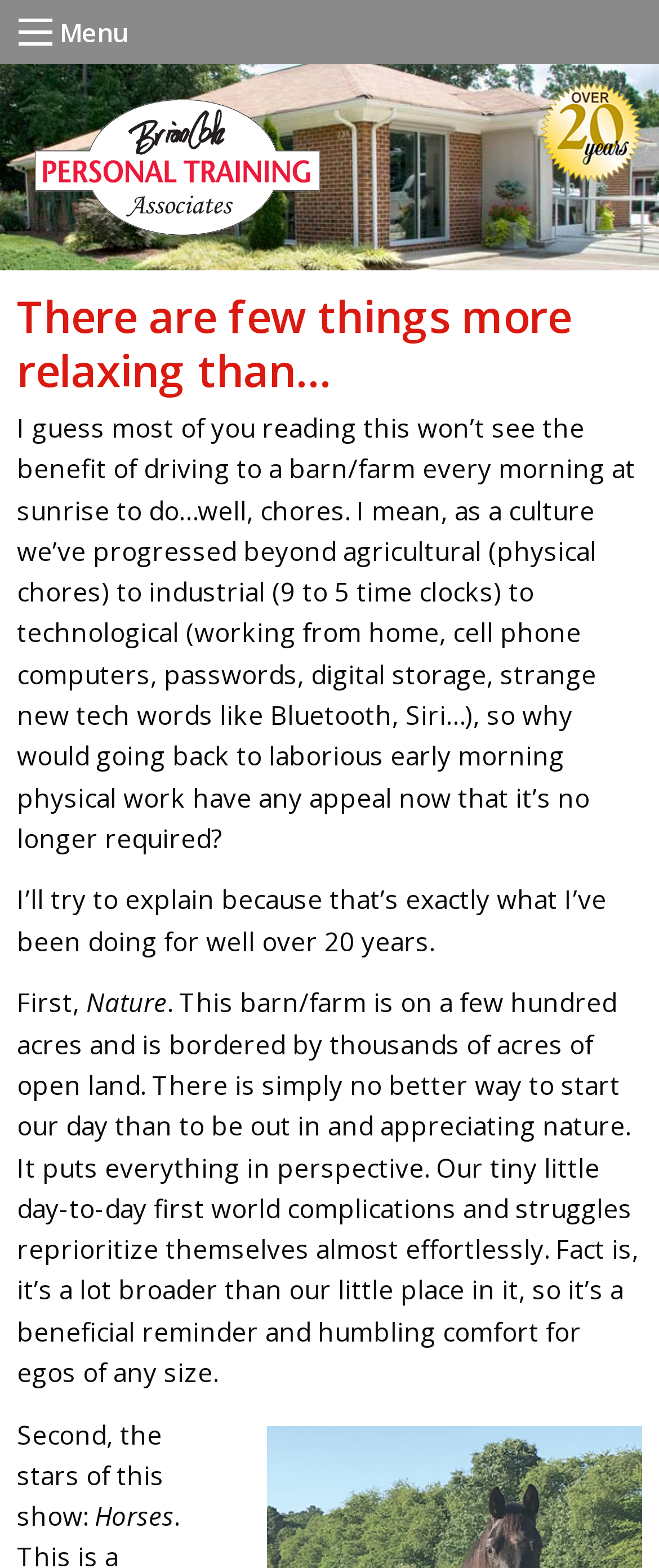Can you find and provide the main heading text of this webpage?

There are few things more relaxing than…